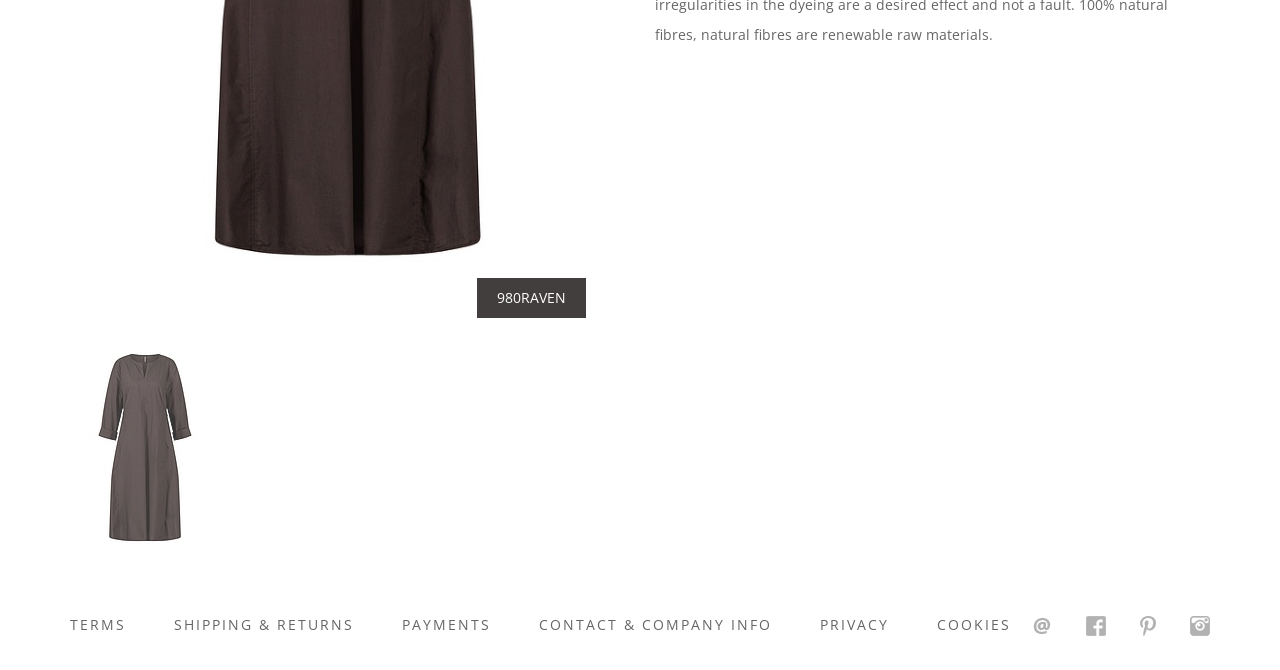Please predict the bounding box coordinates (top-left x, top-left y, bottom-right x, bottom-right y) for the UI element in the screenshot that fits the description: name="q" placeholder="Search the store"

None